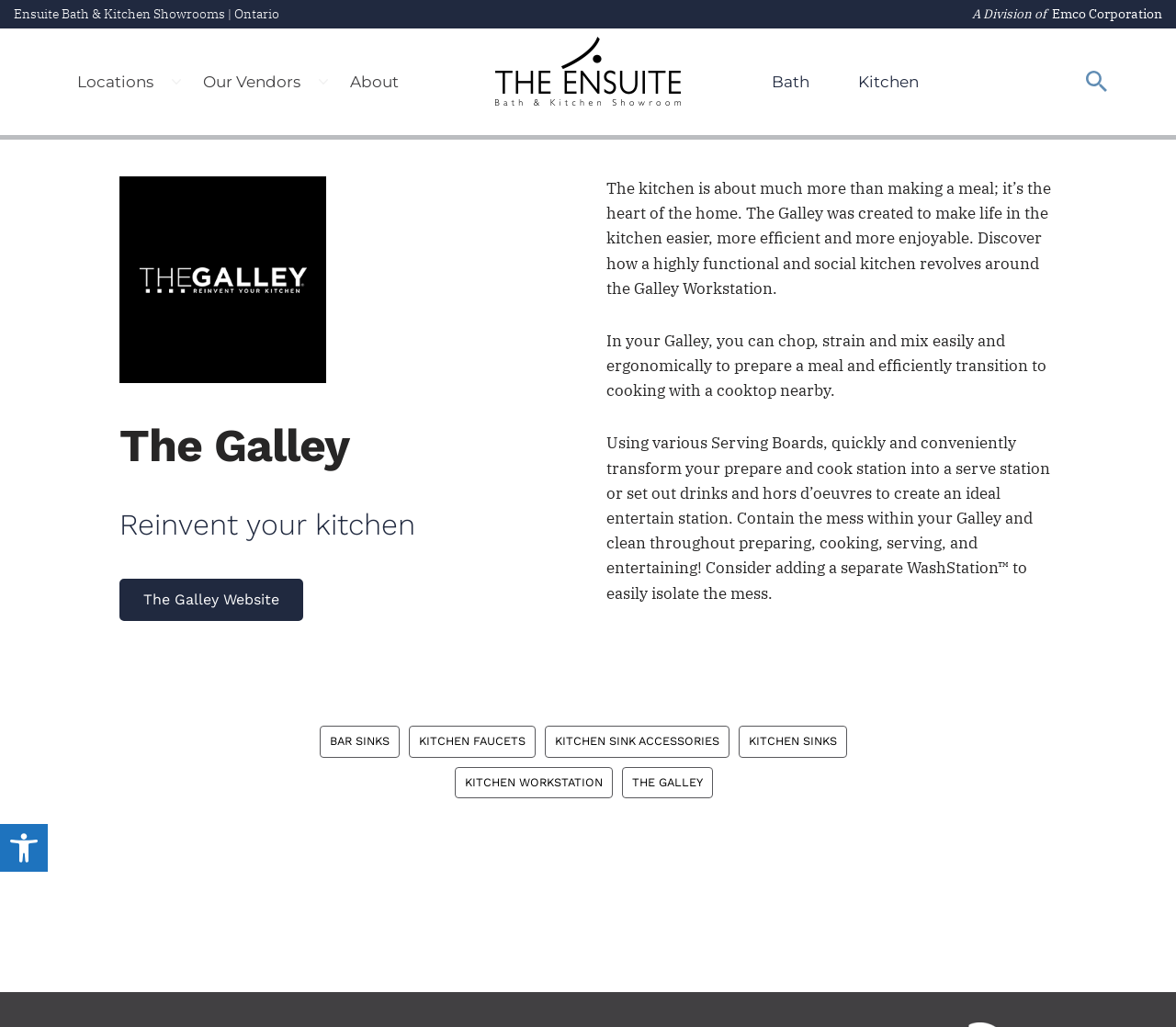Identify the bounding box coordinates for the element you need to click to achieve the following task: "Open toolbar Accessibility". The coordinates must be four float values ranging from 0 to 1, formatted as [left, top, right, bottom].

[0.0, 0.802, 0.041, 0.849]